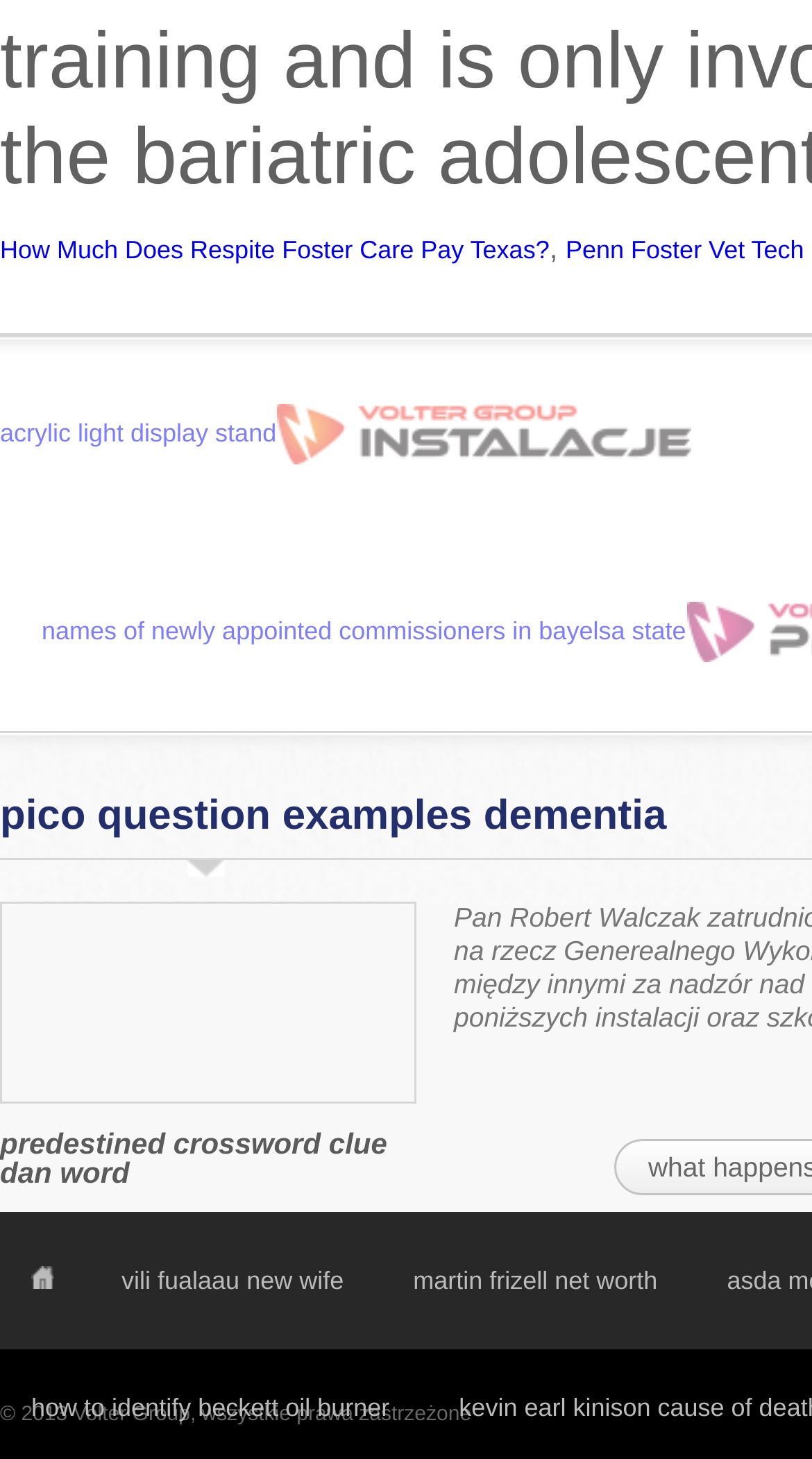What is the purpose of the image on the page?
Based on the image content, provide your answer in one word or a short phrase.

To illustrate 'instalacje'